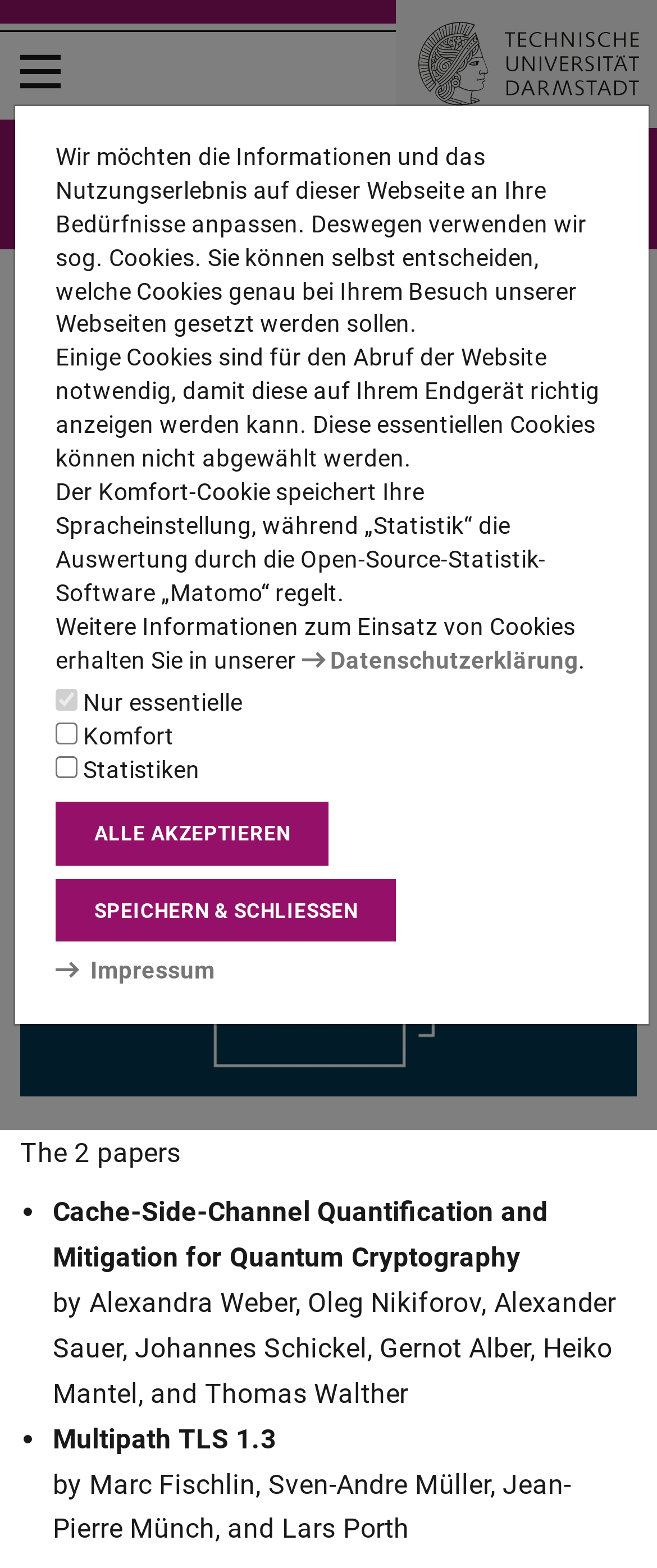Pinpoint the bounding box coordinates of the element you need to click to execute the following instruction: "Read the news". The bounding box should be represented by four float numbers between 0 and 1, in the format [left, top, right, bottom].

[0.11, 0.201, 0.297, 0.218]